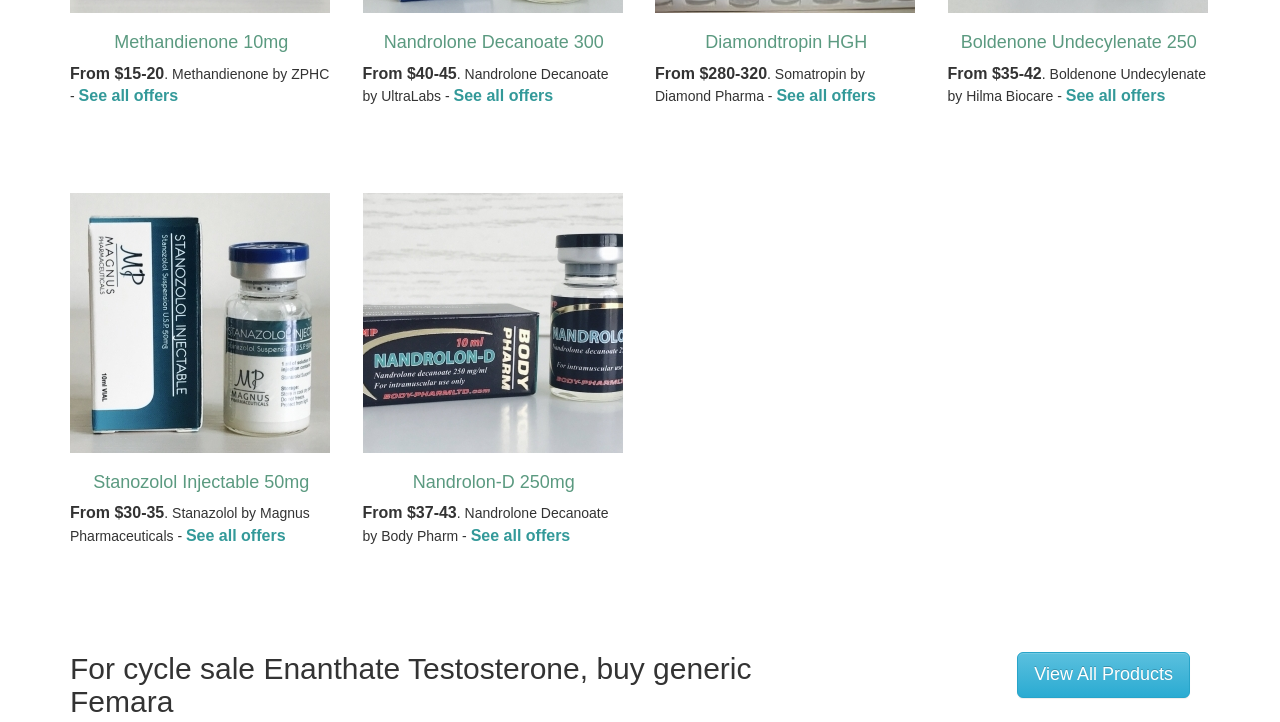What is the last product listed on this page?
Examine the screenshot and reply with a single word or phrase.

Nandrolon-D 250mg